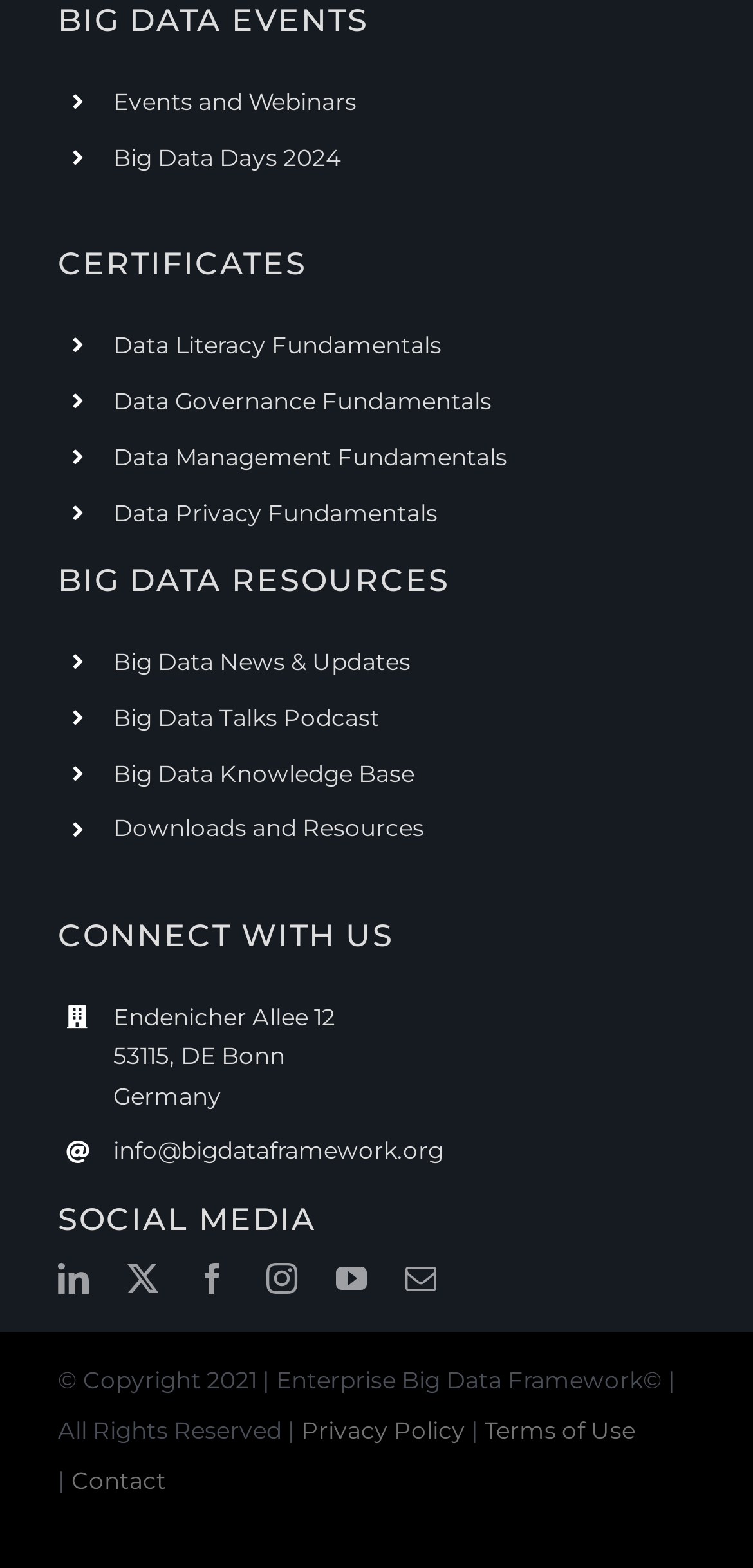Find the bounding box coordinates for the HTML element specified by: "Big Data News & Updates".

[0.151, 0.413, 0.546, 0.431]